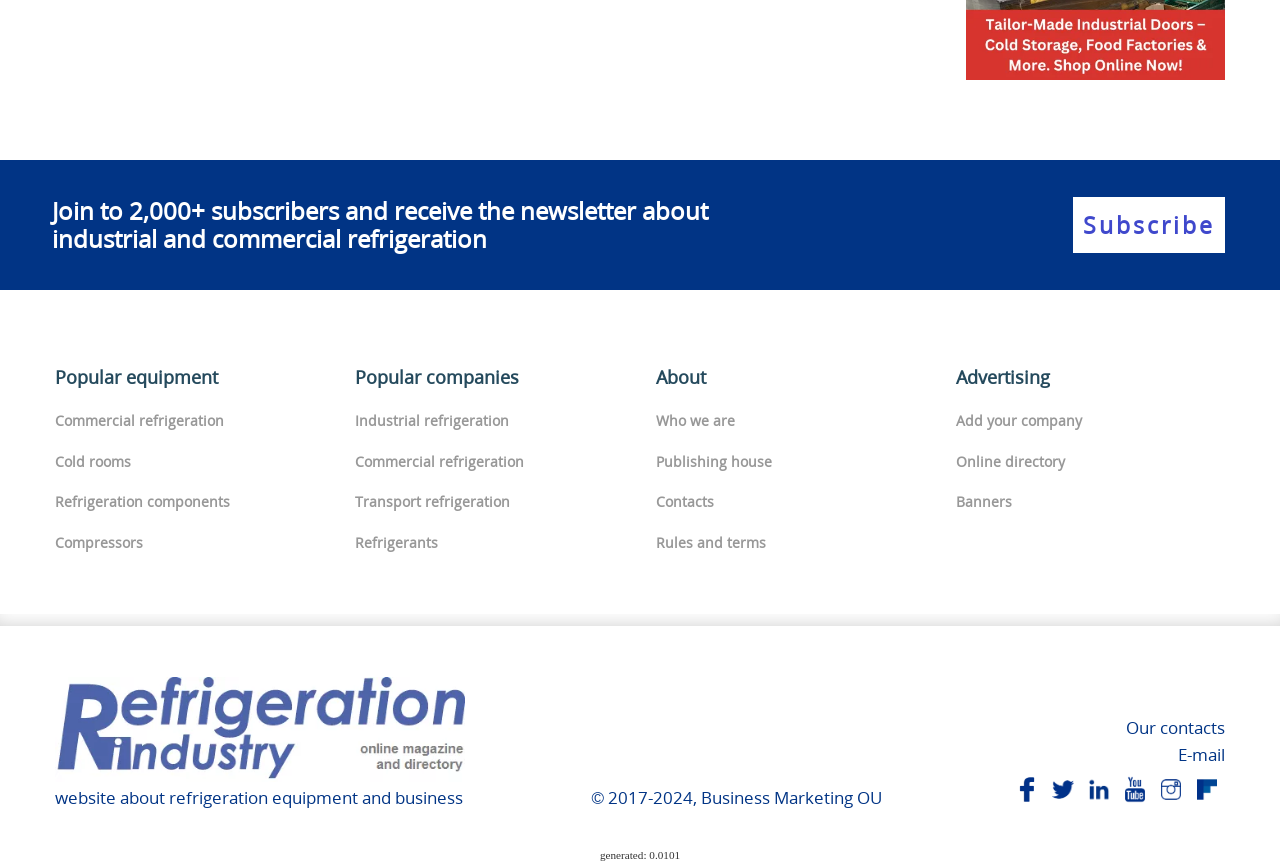Please find the bounding box coordinates of the clickable region needed to complete the following instruction: "Learn about commercial refrigeration". The bounding box coordinates must consist of four float numbers between 0 and 1, i.e., [left, top, right, bottom].

[0.043, 0.477, 0.175, 0.499]